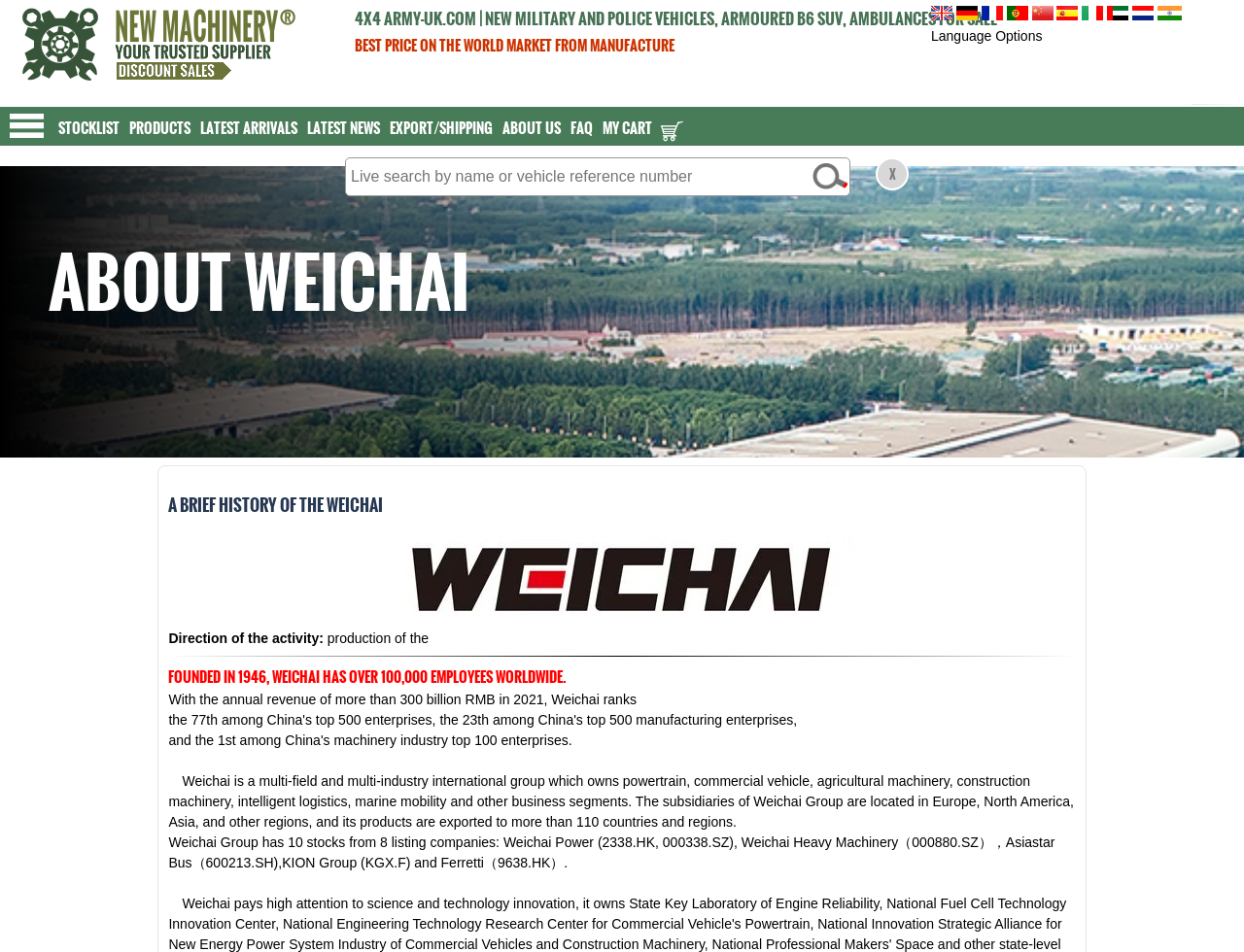Using the information in the image, give a detailed answer to the following question: What is the annual revenue of Weichai in 2021?

According to the static text 'With the annual revenue of more than 300 billion RMB in 2021, Weichai ranks...', Weichai's annual revenue in 2021 is more than 300 billion RMB.